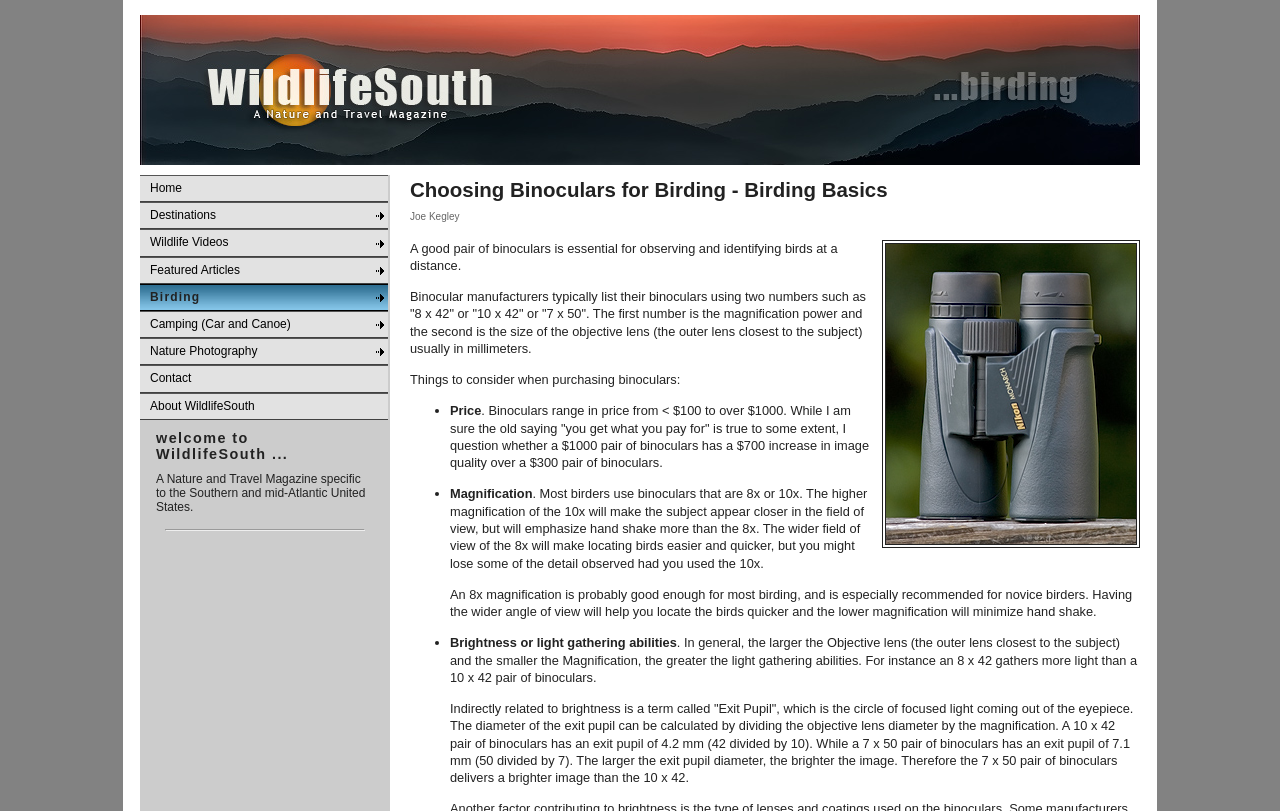Predict the bounding box coordinates of the area that should be clicked to accomplish the following instruction: "View the 'Binoculars' image". The bounding box coordinates should consist of four float numbers between 0 and 1, i.e., [left, top, right, bottom].

[0.422, 0.018, 0.891, 0.203]